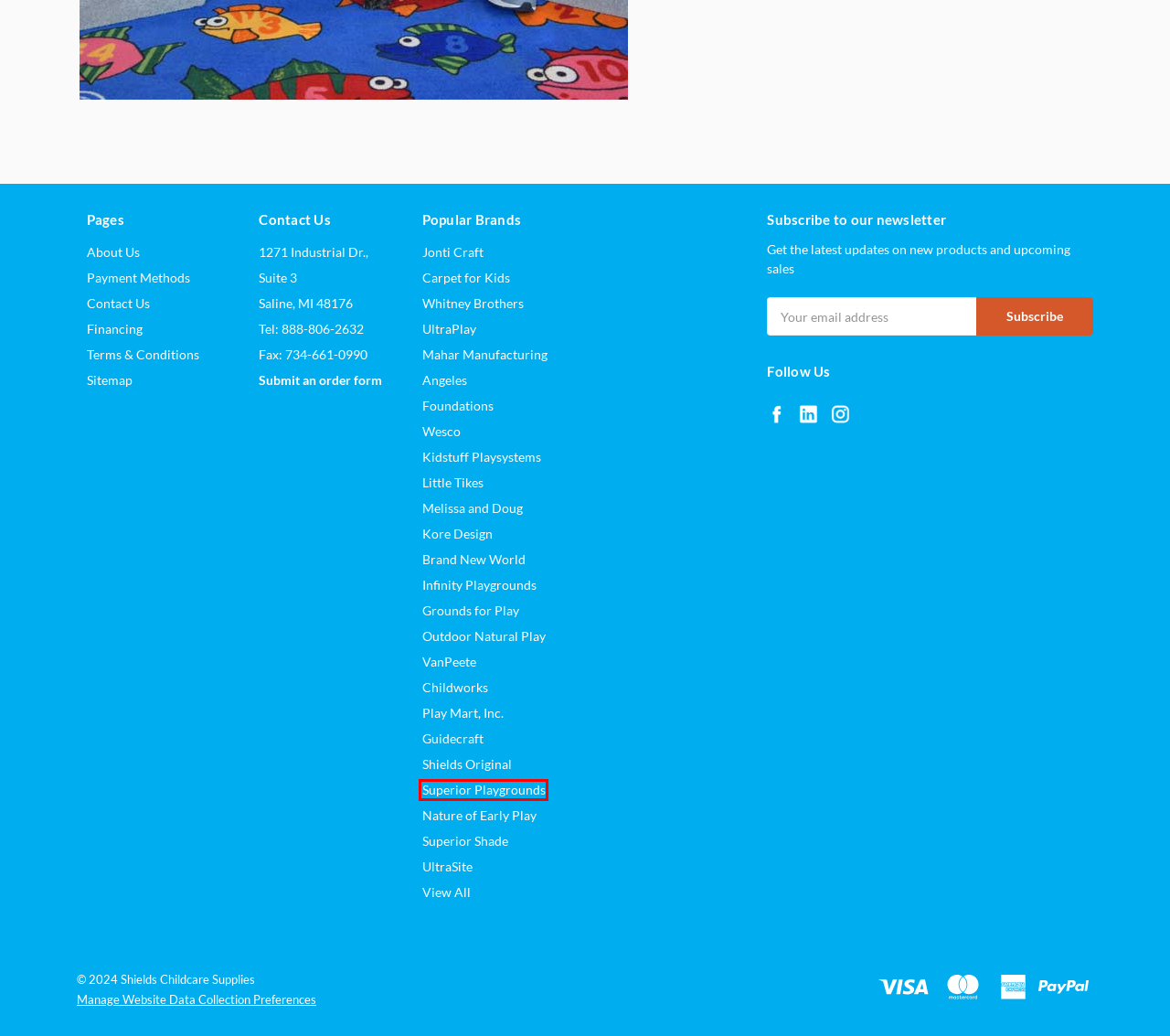You are given a webpage screenshot where a red bounding box highlights an element. Determine the most fitting webpage description for the new page that loads after clicking the element within the red bounding box. Here are the candidates:
A. Outdoor Natural Play Products - Shields Childcare Supplies
B. Superior Playgrounds Products - Shields Childcare Supplies
C. Infinity Playgrounds Products - Shields Childcare Supplies
D. Nature of Early Play Products - Shields Childcare Supplies
E. Play Mart, Inc. Products - Shields Childcare Supplies
F. UltraSite Products - Shields Childcare Supplies
G. Foundations Products - Shields Childcare Supplies
H. Melissa and Doug Products - Shields Childcare Supplies

B